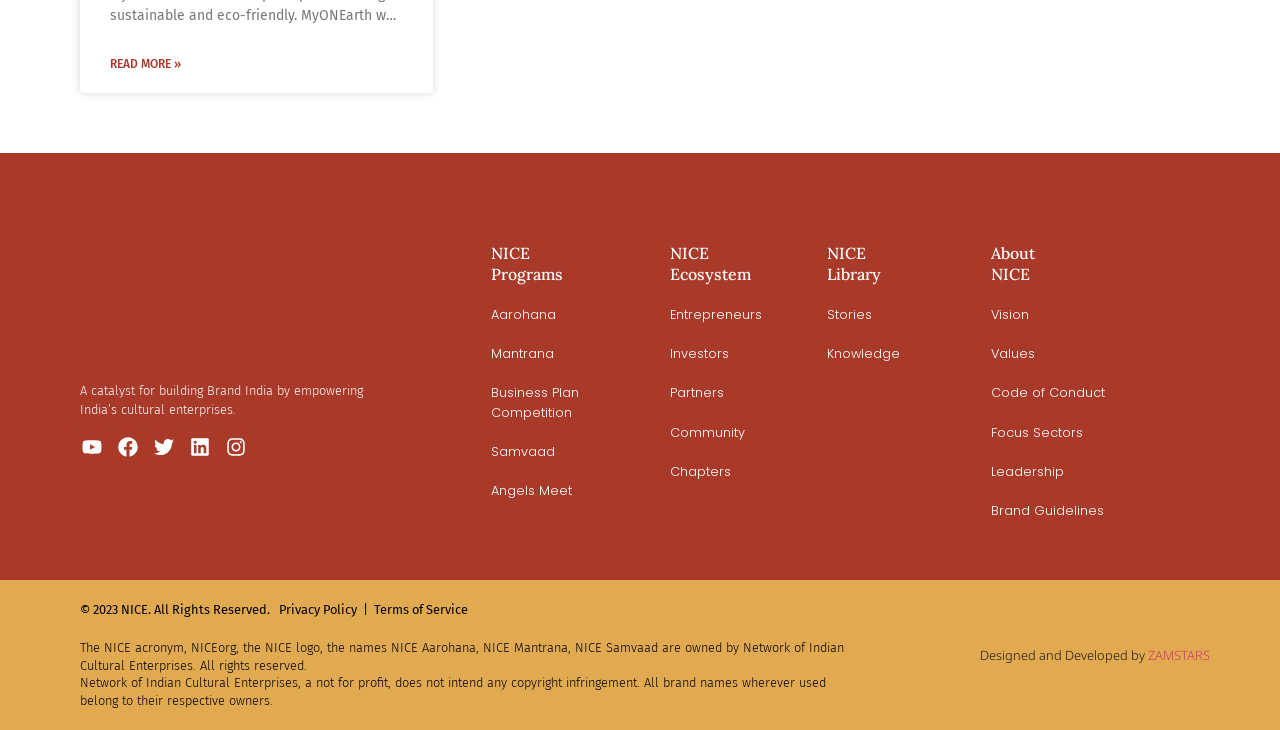Please mark the bounding box coordinates of the area that should be clicked to carry out the instruction: "Watch NICE on Youtube".

[0.058, 0.588, 0.086, 0.637]